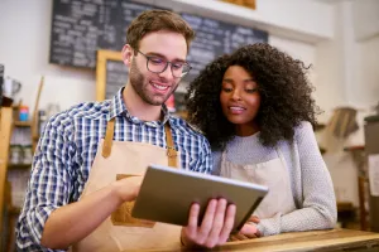Describe the scene depicted in the image with great detail.

In a vibrant café, a smiling young man and woman, both dressed in casual work attire and aprons, are engaged in a collaborative moment. The man, with glasses and a plaid shirt, holds a tablet, showcasing something to the woman beside him, who has curly hair and is wearing a cozy sweater. Their expressions reflect curiosity and enthusiasm, suggesting a friendly discussion about the information displayed on the tablet. The backdrop features a chalkboard menu, adding to the inviting atmosphere of the establishment. This image highlights the theme of teamwork and the modern approach to communication in the hospitality industry, emphasizing the importance of technology in streamlining operations and enhancing customer service.